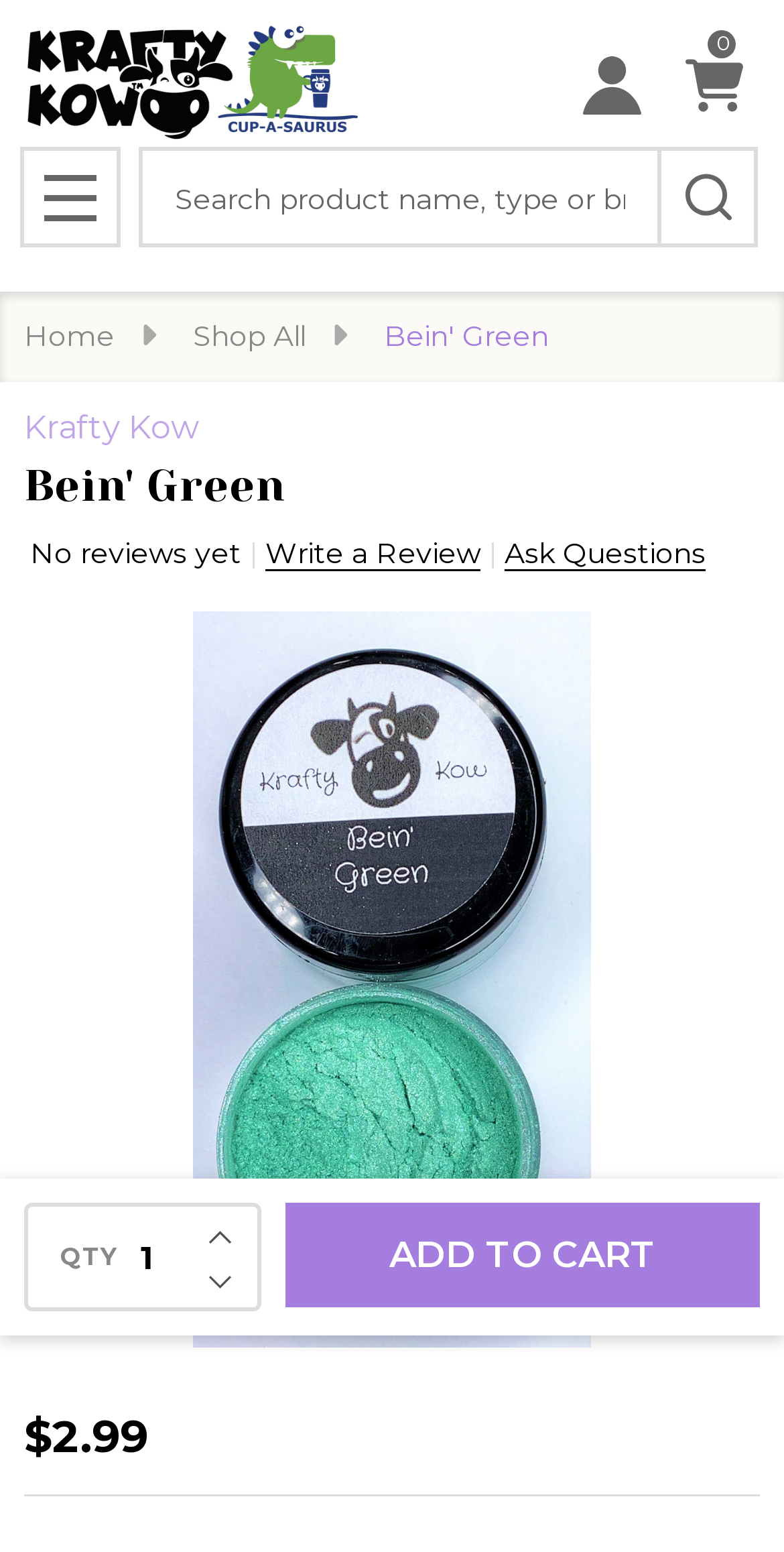Detail the various sections and features present on the webpage.

This webpage is about a product called "Bein' Green" by Krafty Kow, which is a fine powder suitable for crafts and artistic projects. At the top left corner, there is a logo of Krafty Kow, accompanied by a link to the brand's page. On the top right corner, there are links to "Account" and a cart with a quantity of "0" items.

Below the top navigation, there is a search bar with a search button and a magnifying glass icon. To the left of the search bar, there is a menu link labeled "MENU". Underneath, there are links to "Home", "Shop All", and the current product "Bein' Green". Each link has a corresponding icon.

The main content of the page is divided into two sections. The left section has a heading with the brand name "Krafty Kow" and a subheading with the product name "Bein' Green". Below the headings, there is a notice indicating that there are no reviews yet, with a link to write a review. There is also a link to ask questions about the product.

The right section of the main content displays the product information, including a large image of the product, which takes up most of the space. Below the image, there is a price tag of $2.99. Underneath, there is a quantity control section with buttons to decrease and increase the quantity, a text box to input the quantity, and an "ADD TO CART" button.